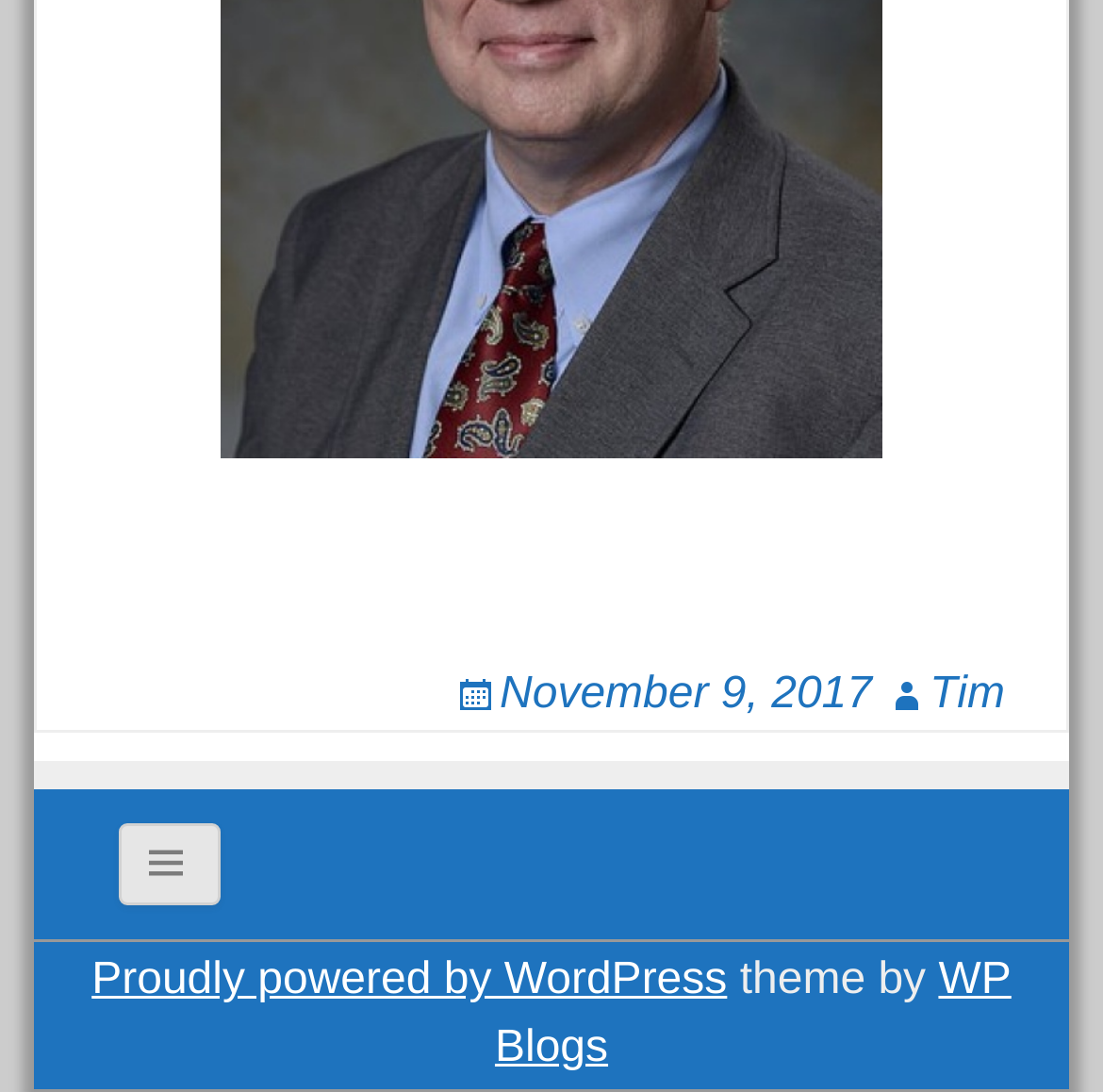Consider the image and give a detailed and elaborate answer to the question: 
What is the theme provider mentioned in the footer?

I found the text 'theme by WP Blogs' at the bottom of the webpage, which indicates that the theme of the website is provided by WP Blogs.